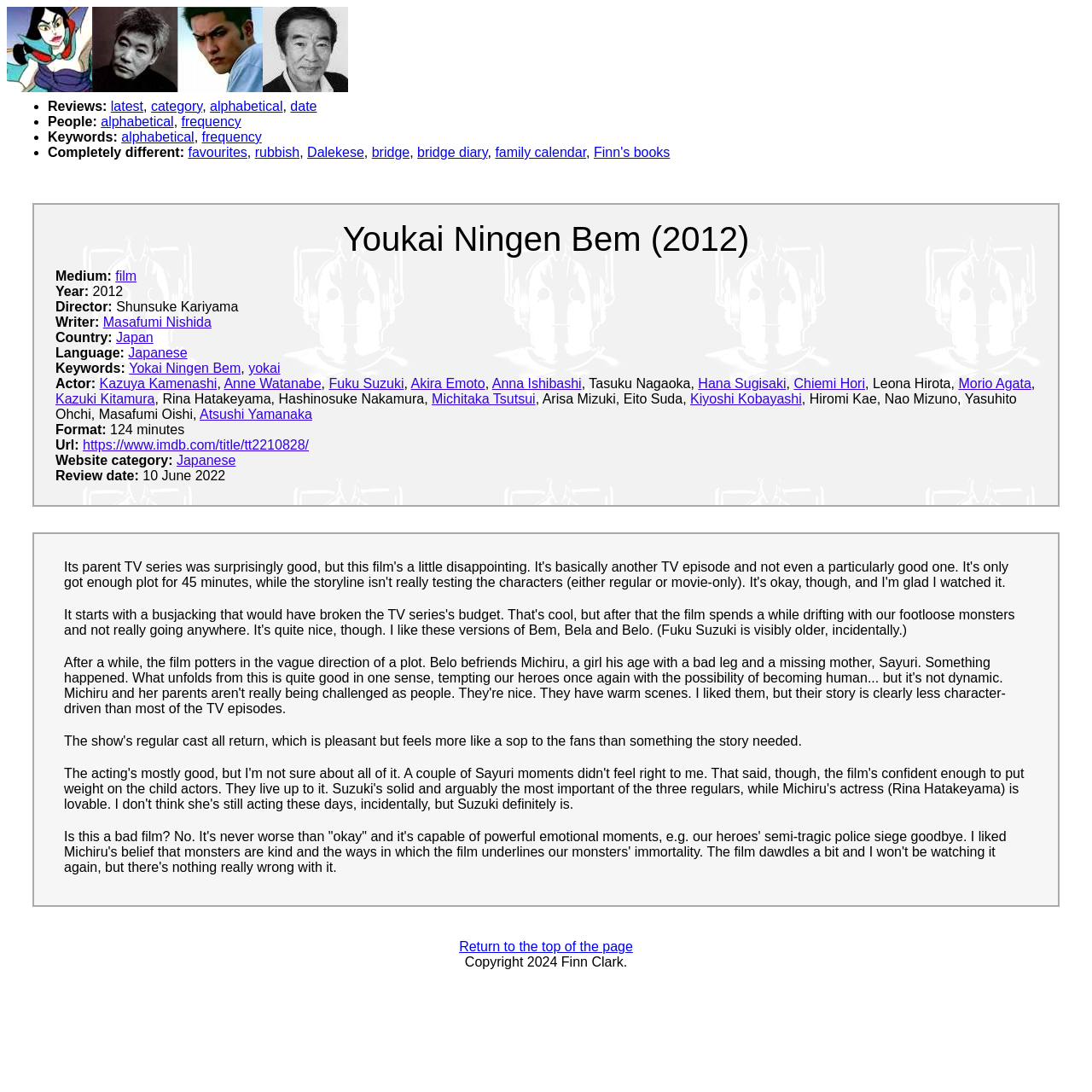Create a detailed narrative of the webpage’s visual and textual elements.

This webpage is a review of the 2012 Japanese film "Youkai Ningen Bem" by Finn Clark. At the top of the page, there are four links with corresponding images, featuring the main cast members: Yokai Ningen Bem, Akira Emoto, Kazuki Kitamura, and Kiyoshi Kobayashi. 

Below these links, there is a section providing details about the film, including the medium, year, director, writer, country, language, and keywords. The keywords are listed as "Yokai Ningen Bem", "yokai", and other related terms. 

The webpage also lists the actors involved in the film, including Kazuya Kamenashi, Anne Watanabe, Fuku Suzuki, Akira Emoto, and many others. 

Further down, there are sections for the film's format, URL, website category, and review date. The review date is listed as June 10, 2022. 

The main review text is located at the bottom of the page, where Finn Clark shares their thoughts on the film. They mention that while the film is not bad, it's not particularly memorable and has some slow moments. However, they appreciate the film's emotional moments and the themes of monsters being kind and immortal.